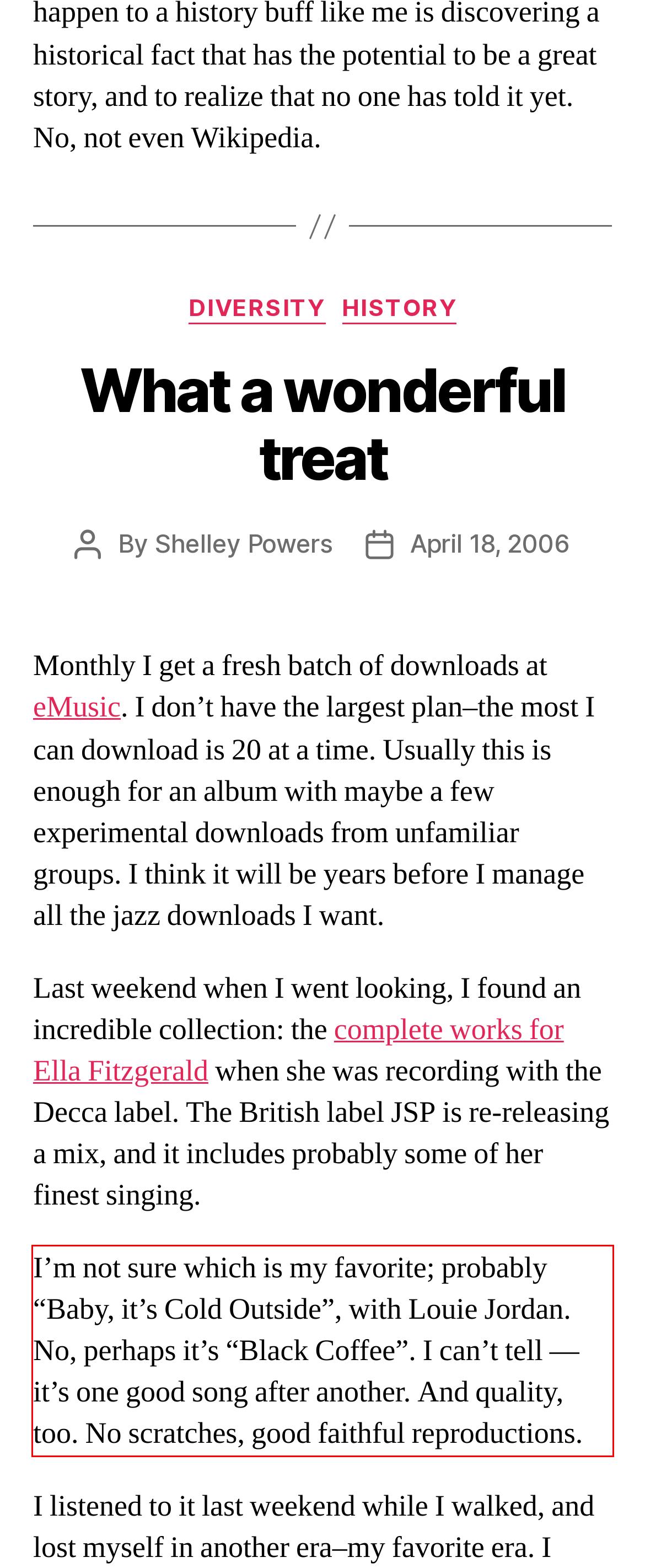You are given a screenshot showing a webpage with a red bounding box. Perform OCR to capture the text within the red bounding box.

I’m not sure which is my favorite; probably “Baby, it’s Cold Outside”, with Louie Jordan. No, perhaps it’s “Black Coffee”. I can’t tell — it’s one good song after another. And quality, too. No scratches, good faithful reproductions.